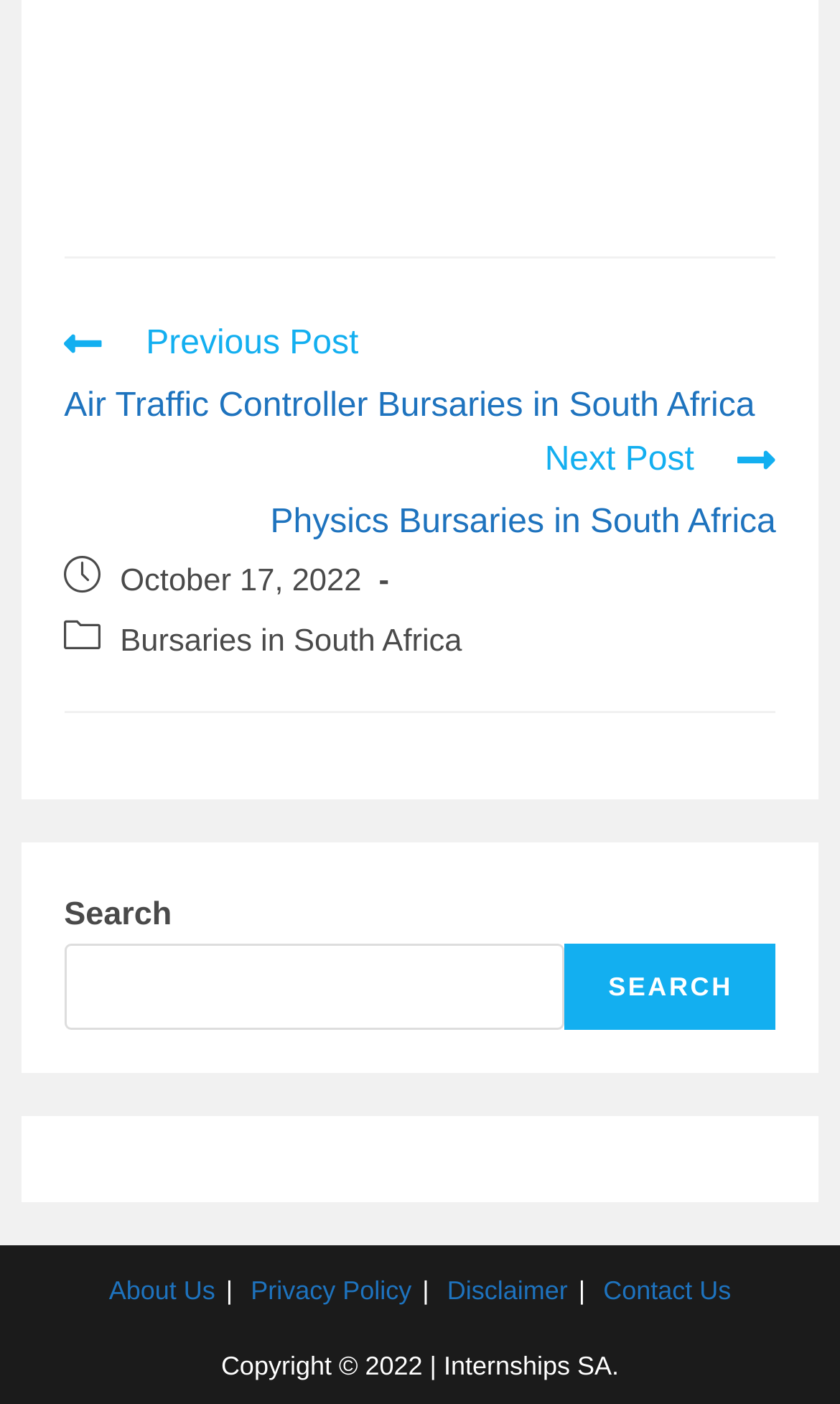What are the navigation options?
Please provide a comprehensive answer based on the details in the screenshot.

I found the navigation options by looking at the link elements 'Previous Post Air Traffic Controller Bursaries in South Africa' and 'Next Post Physics Bursaries in South Africa' which are located at the top of the page.